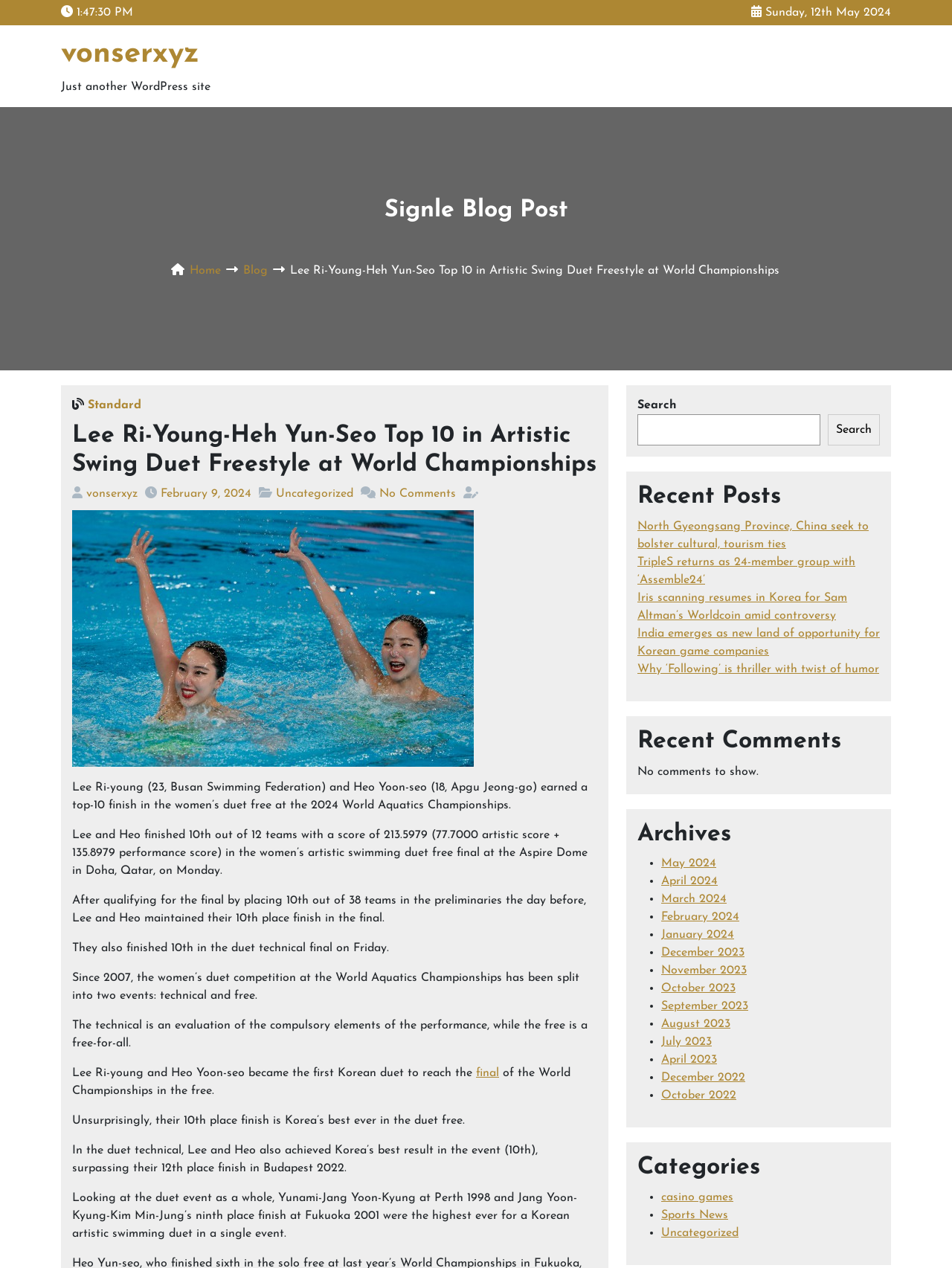Given the element description Search, specify the bounding box coordinates of the corresponding UI element in the format (top-left x, top-left y, bottom-right x, bottom-right y). All values must be between 0 and 1.

[0.87, 0.327, 0.924, 0.352]